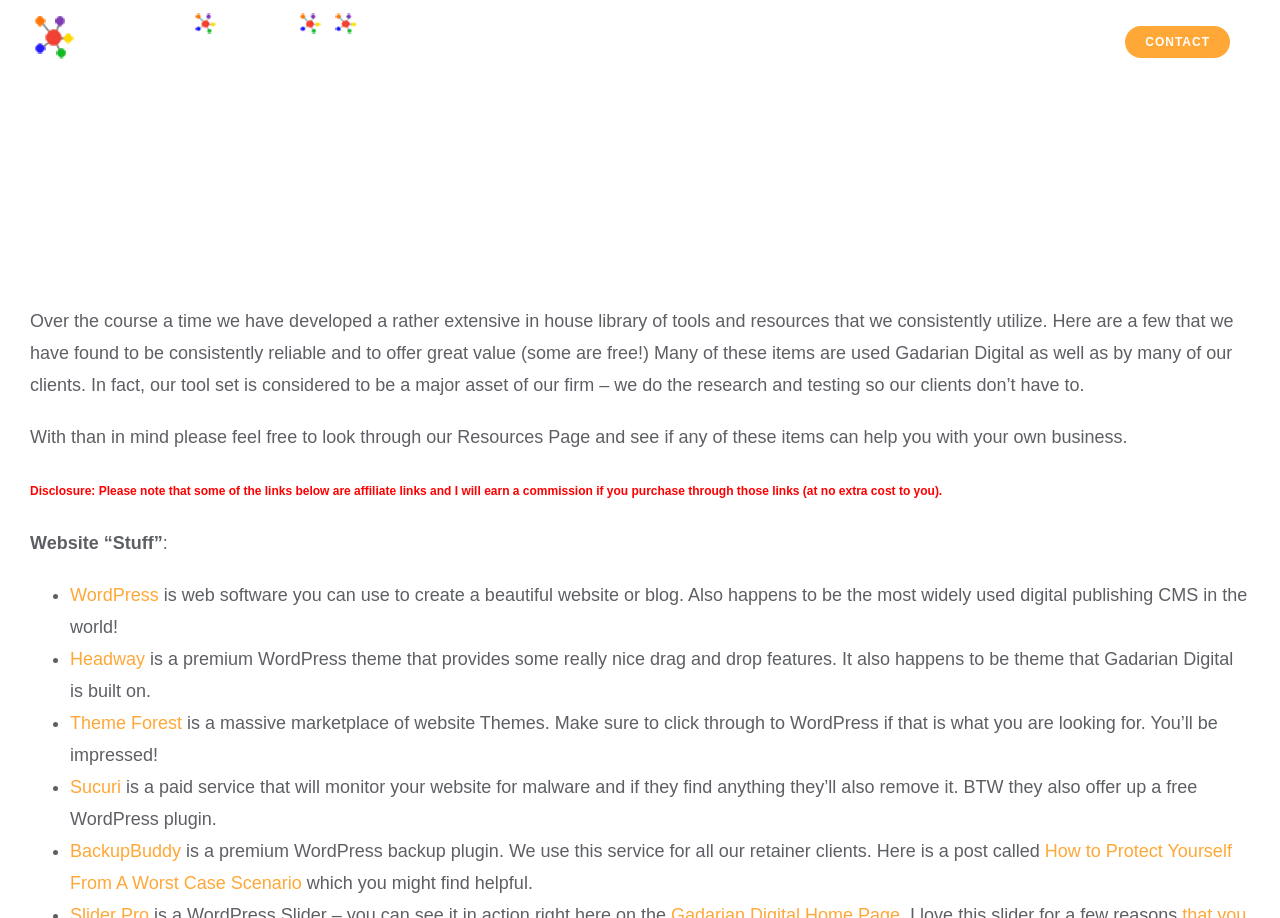Use the details in the image to answer the question thoroughly: 
What is the theme that Gadarian Digital is built on?

I found the answer by reading the text associated with the link 'Headway', which states that Headway 'is a premium WordPress theme that provides some really nice drag and drop features. It also happens to be theme that Gadarian Digital is built on'. This indicates that the theme that Gadarian Digital is built on is Headway.